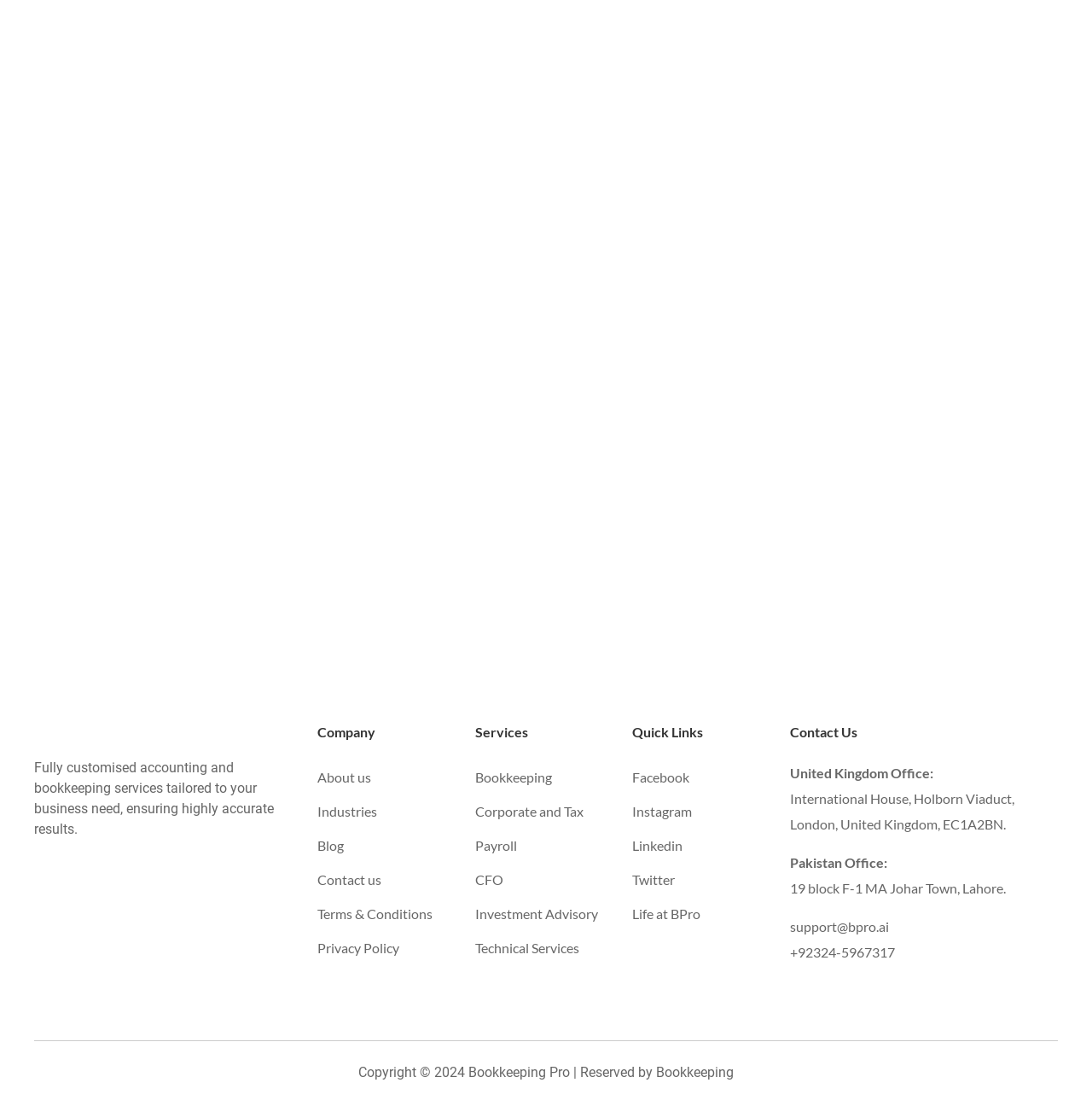Please give a concise answer to this question using a single word or phrase: 
What type of accounting services does BPro offer?

Customized accounting and bookkeeping